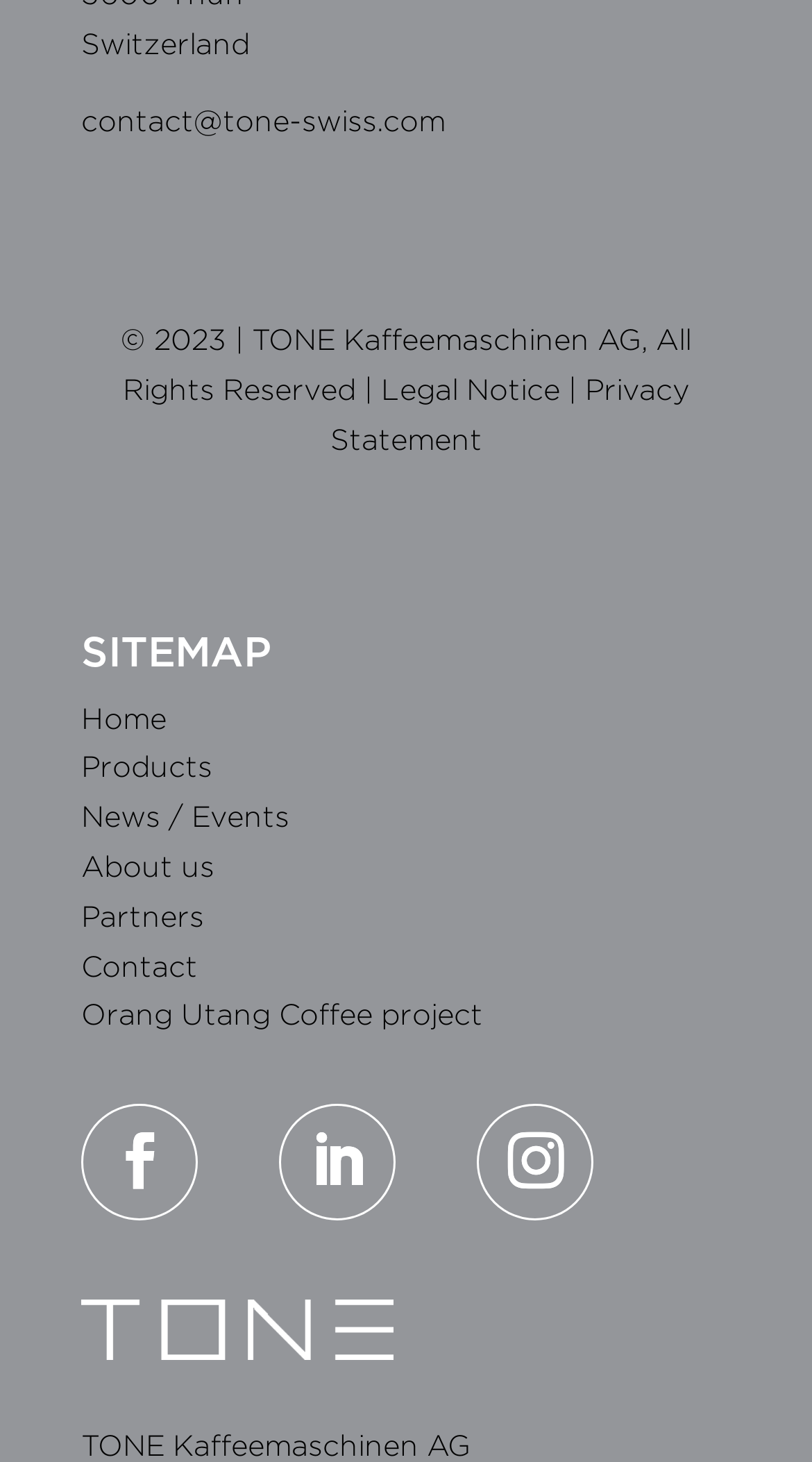Locate the bounding box coordinates of the element I should click to achieve the following instruction: "visit the contact page".

[0.1, 0.649, 0.244, 0.672]